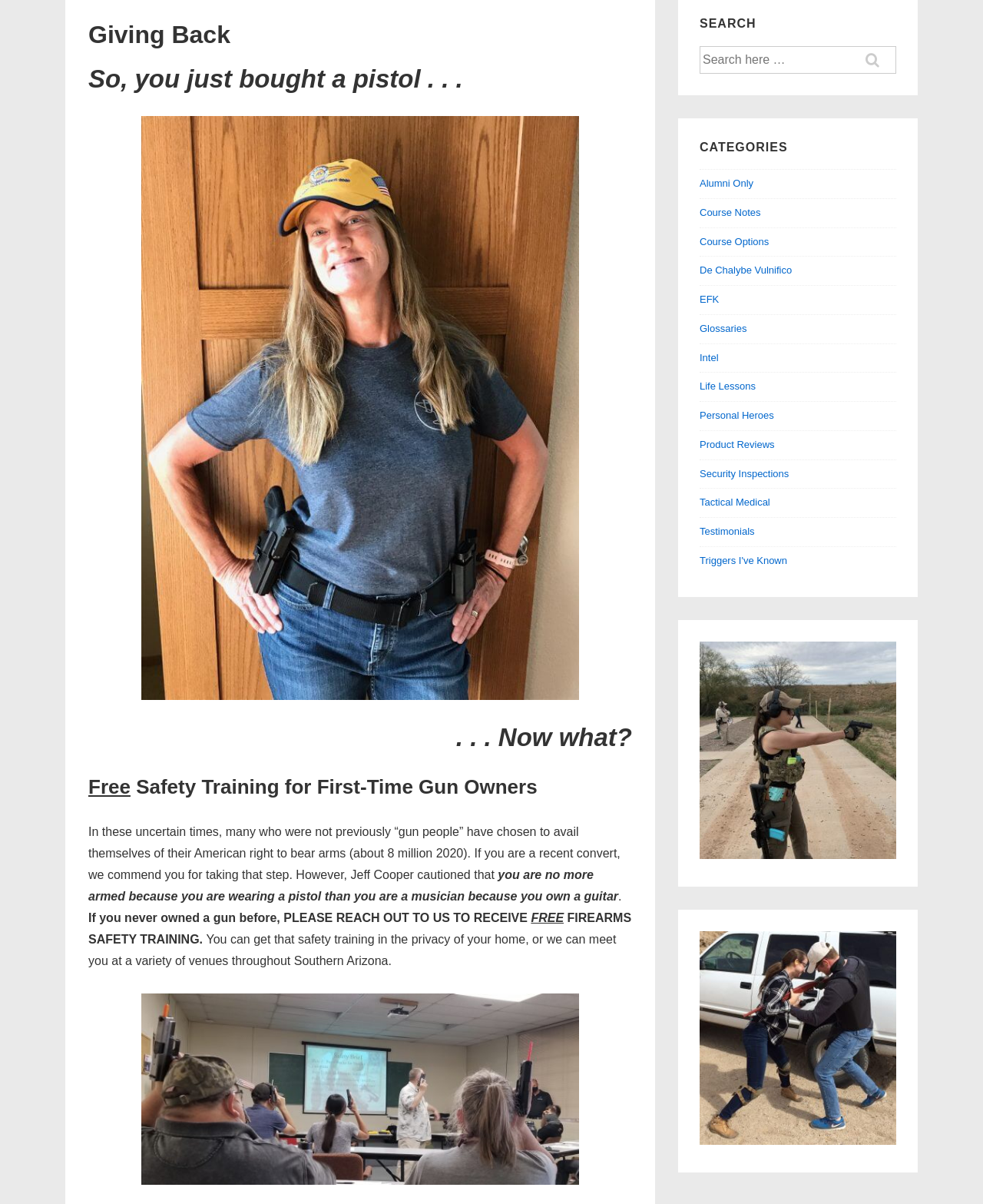Provide the bounding box coordinates of the HTML element described as: "Glossaries". The bounding box coordinates should be four float numbers between 0 and 1, i.e., [left, top, right, bottom].

[0.712, 0.268, 0.76, 0.278]